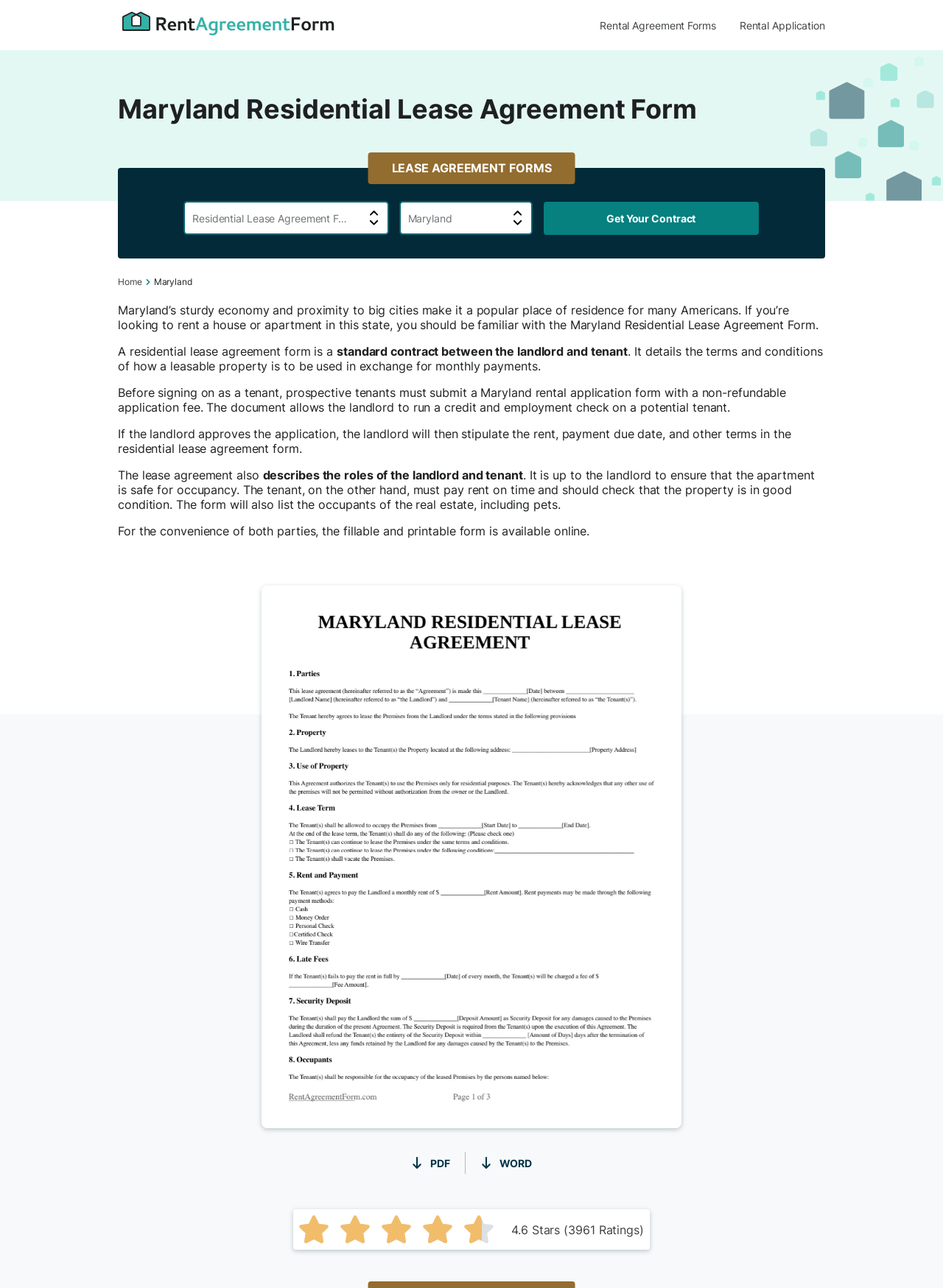Can you locate the main headline on this webpage and provide its text content?

Maryland Residential Lease Agreement Form